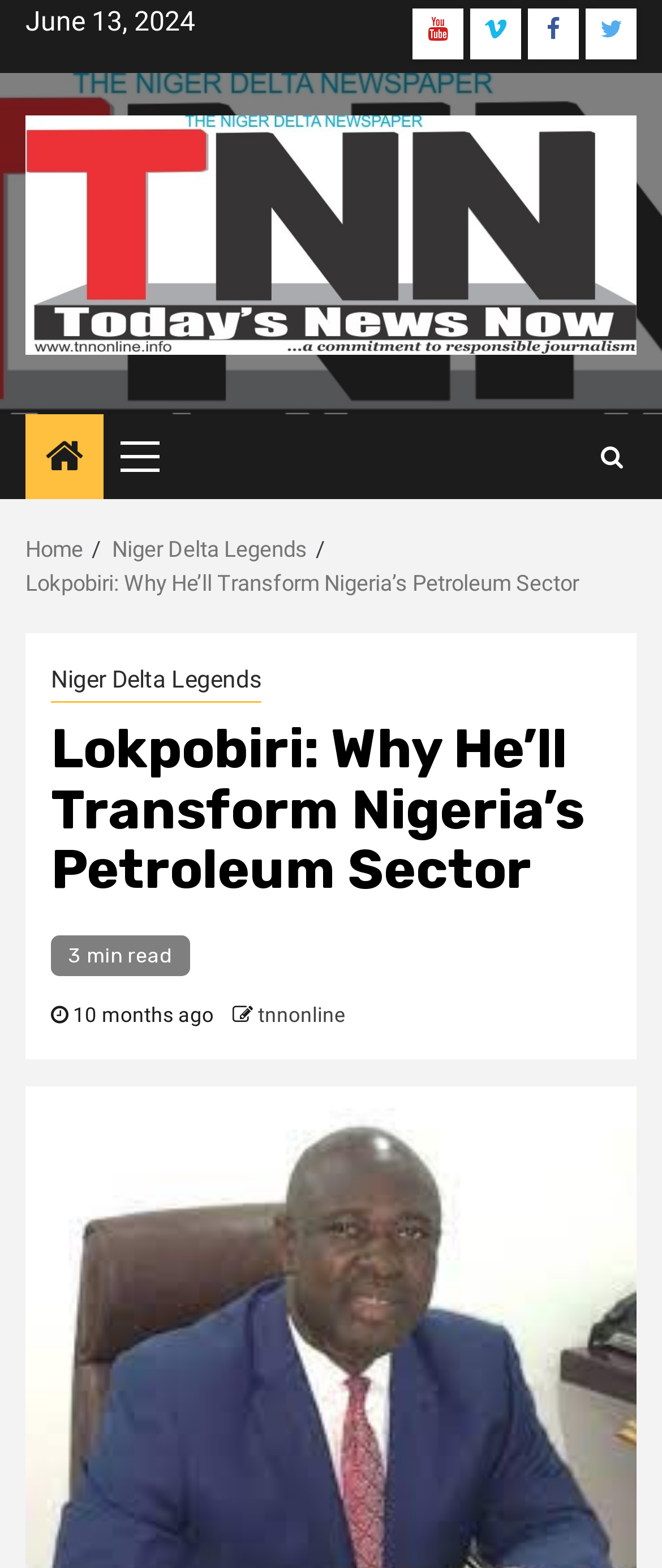Determine the bounding box coordinates for the area you should click to complete the following instruction: "Visit TNN Newspaper homepage".

[0.038, 0.139, 0.962, 0.159]